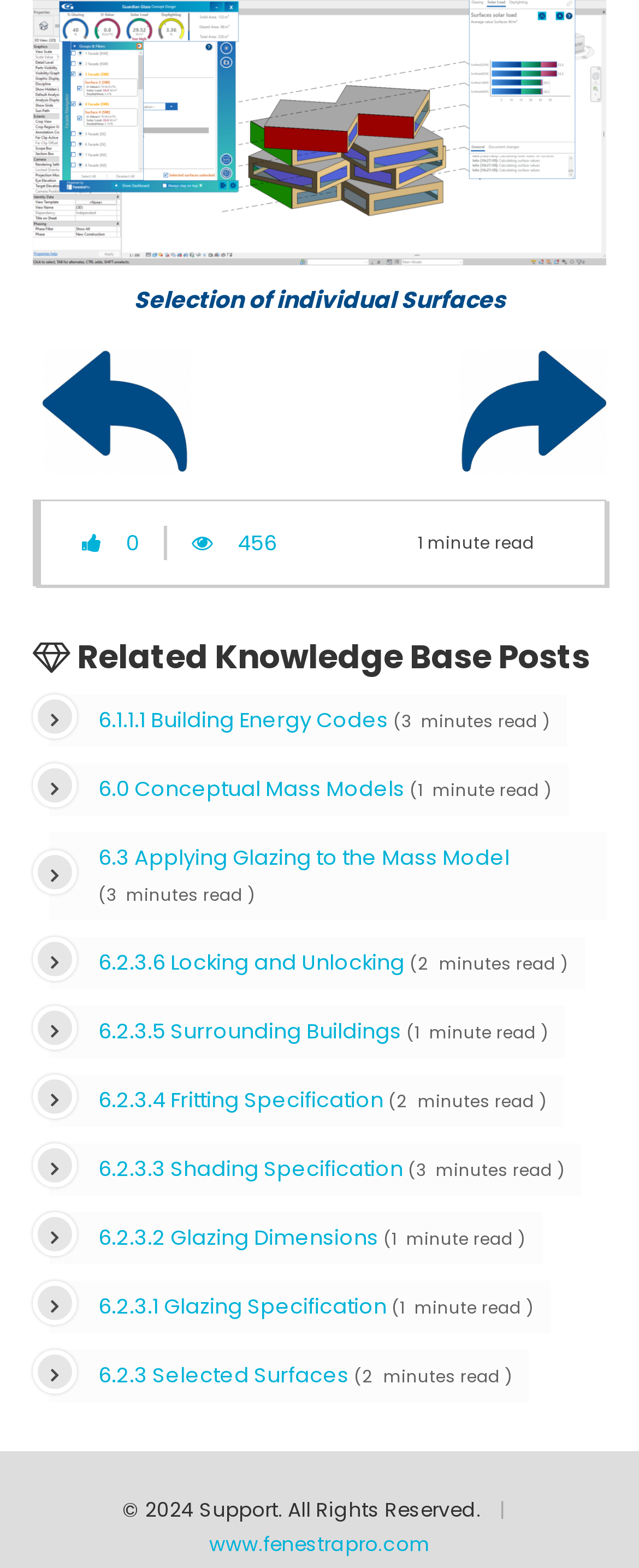What is the website of the support team?
Please answer the question as detailed as possible.

The website of the support team is www.fenestrapro.com, which can be found at the bottom of the webpage next to the copyright notice.